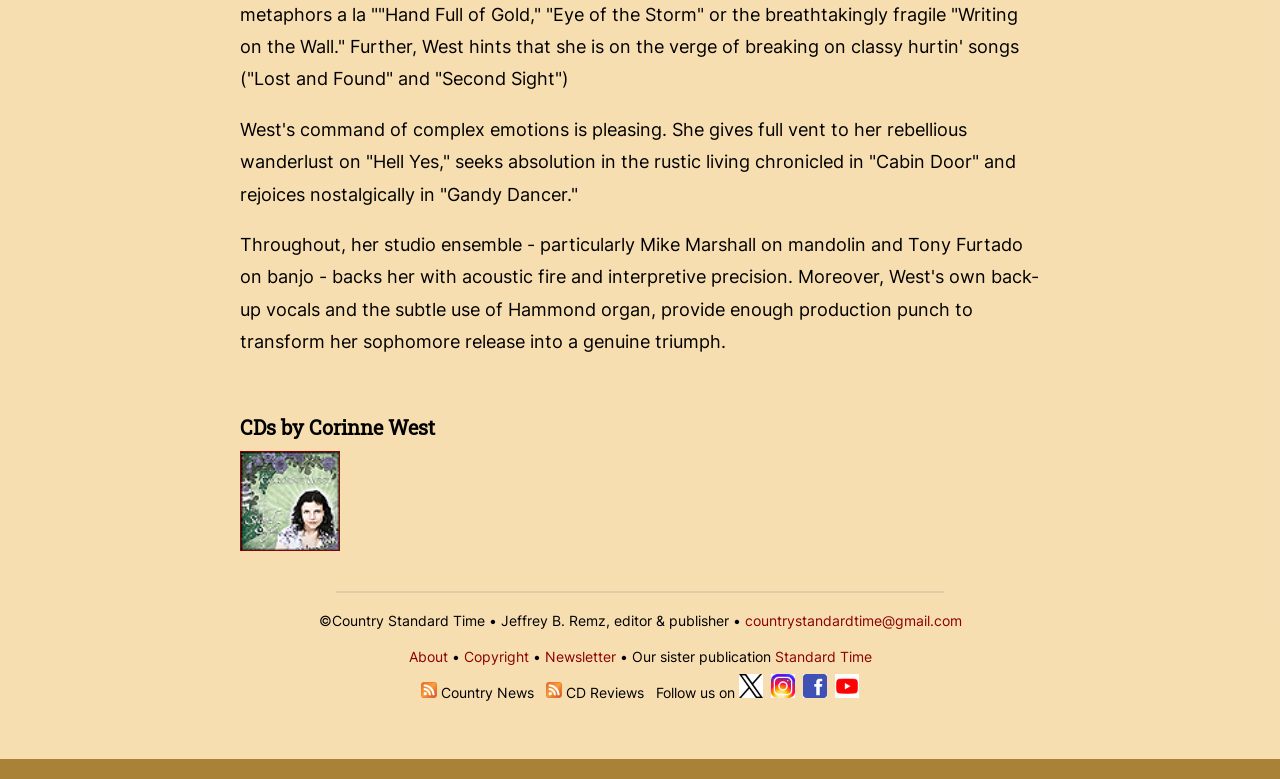Given the element description: "Standard Time", predict the bounding box coordinates of the UI element it refers to, using four float numbers between 0 and 1, i.e., [left, top, right, bottom].

[0.605, 0.832, 0.681, 0.854]